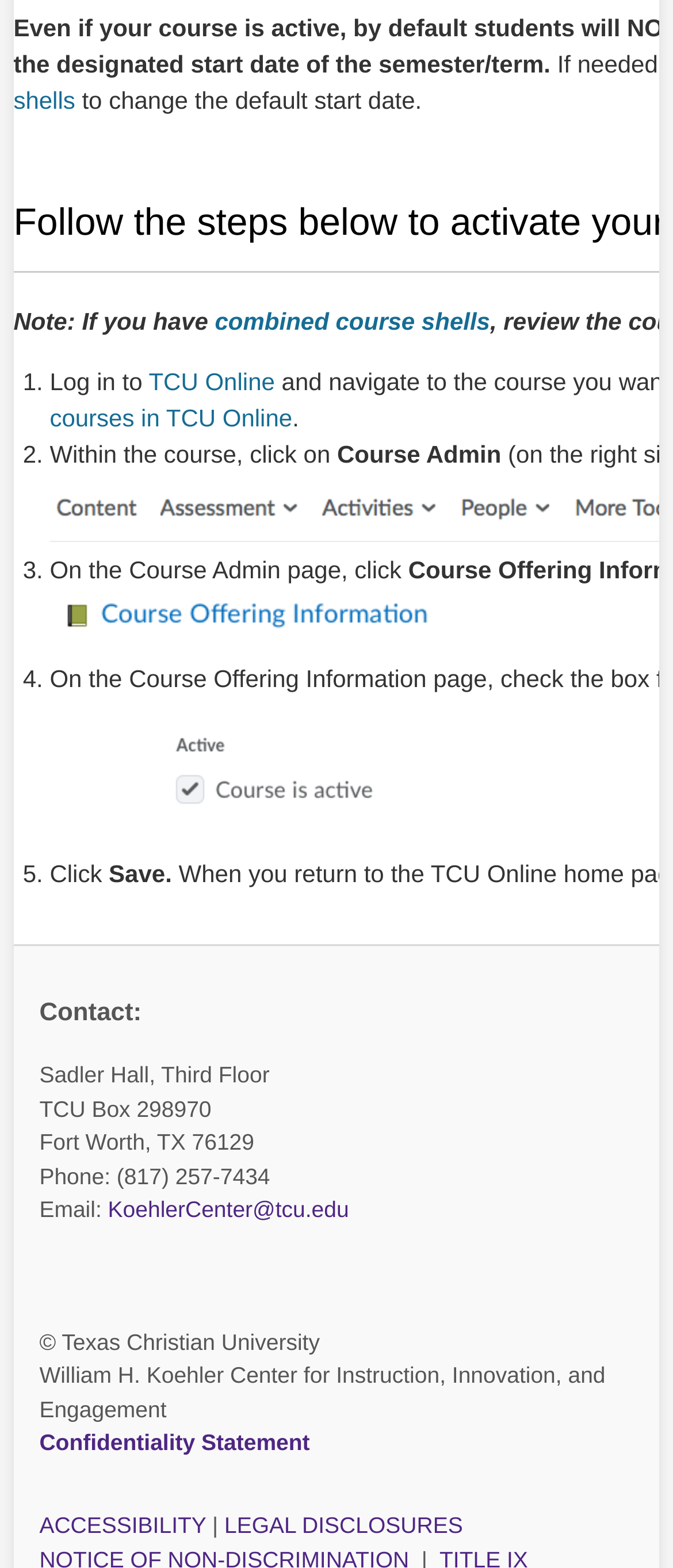Identify the bounding box of the UI component described as: "TCU Online".

[0.221, 0.234, 0.408, 0.252]